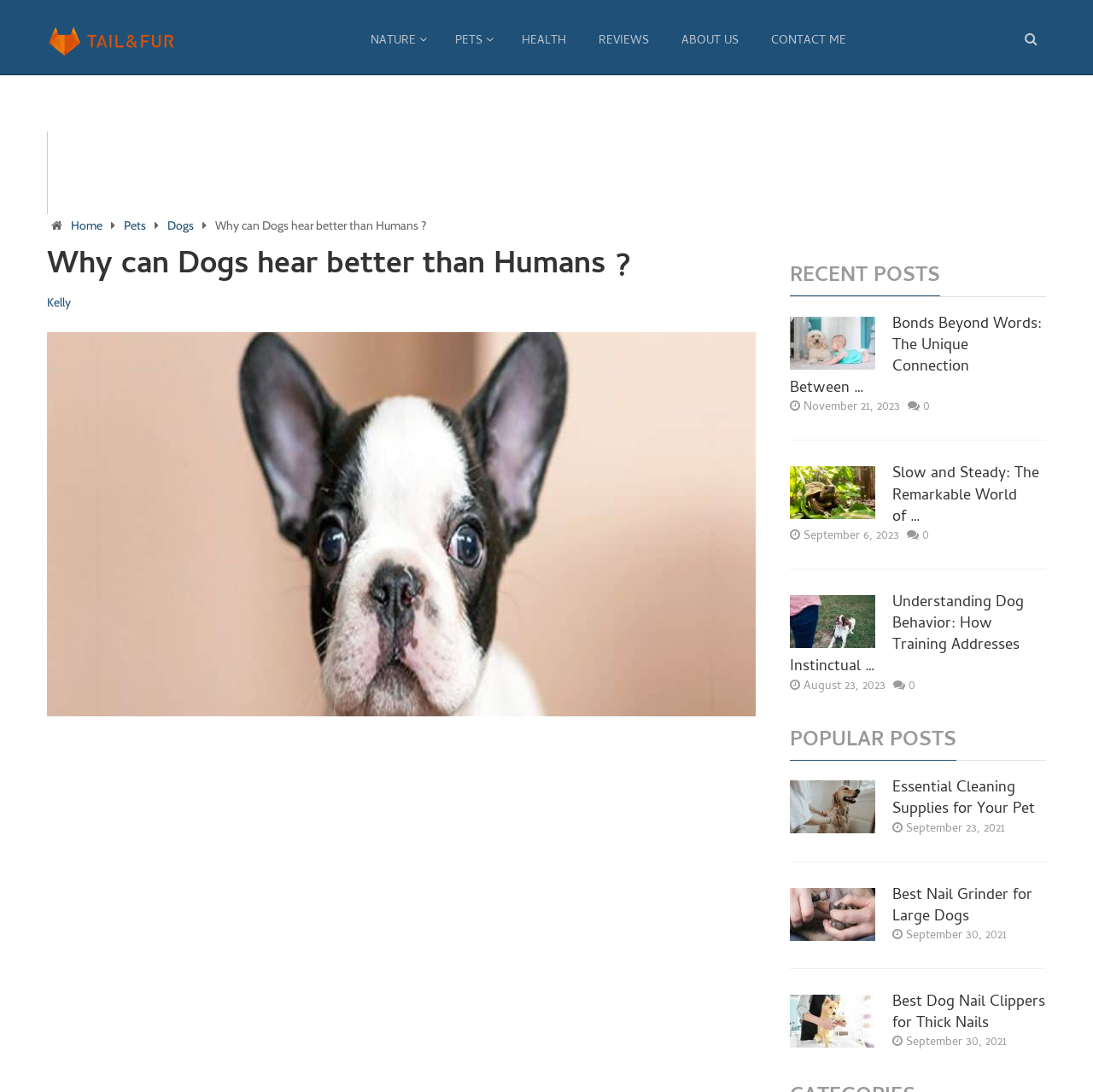Determine the title of the webpage and give its text content.

Why can Dogs hear better than Humans ?